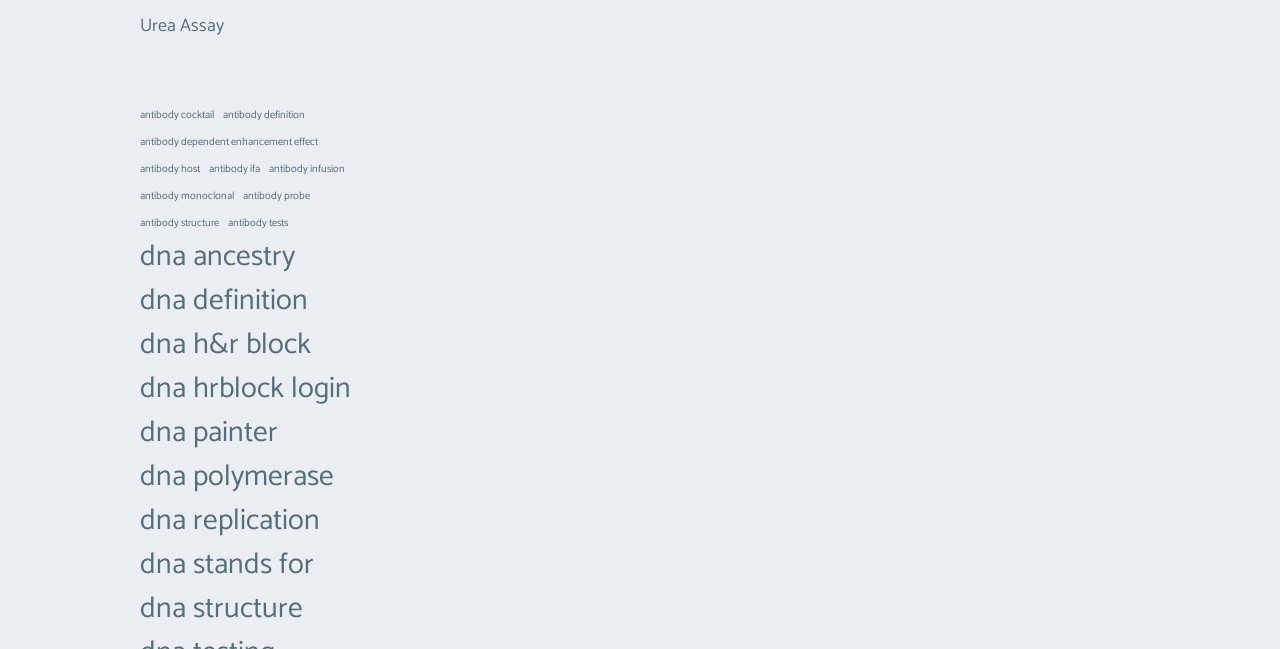Please indicate the bounding box coordinates for the clickable area to complete the following task: "Read about dna structure". The coordinates should be specified as four float numbers between 0 and 1, i.e., [left, top, right, bottom].

[0.109, 0.904, 0.237, 0.972]